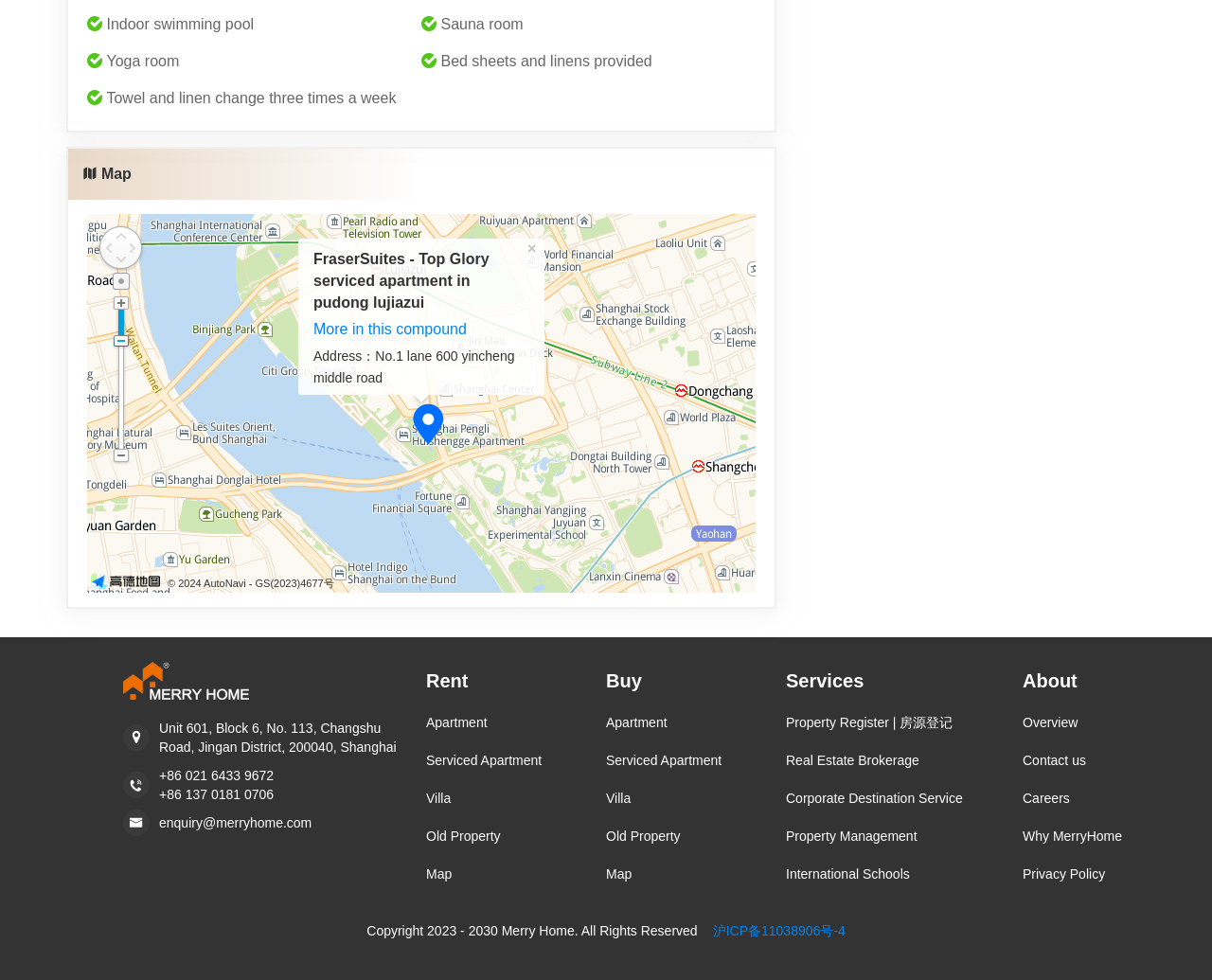What is the contact information provided on the webpage?
Please respond to the question thoroughly and include all relevant details.

The webpage provides several contact links, including phone numbers '+86 021 6433 9672' and '+86 137 0181 0706', as well as an email address 'enquiry@merryhome.com', which suggests that users can reach out to the apartment management or owners through these channels.